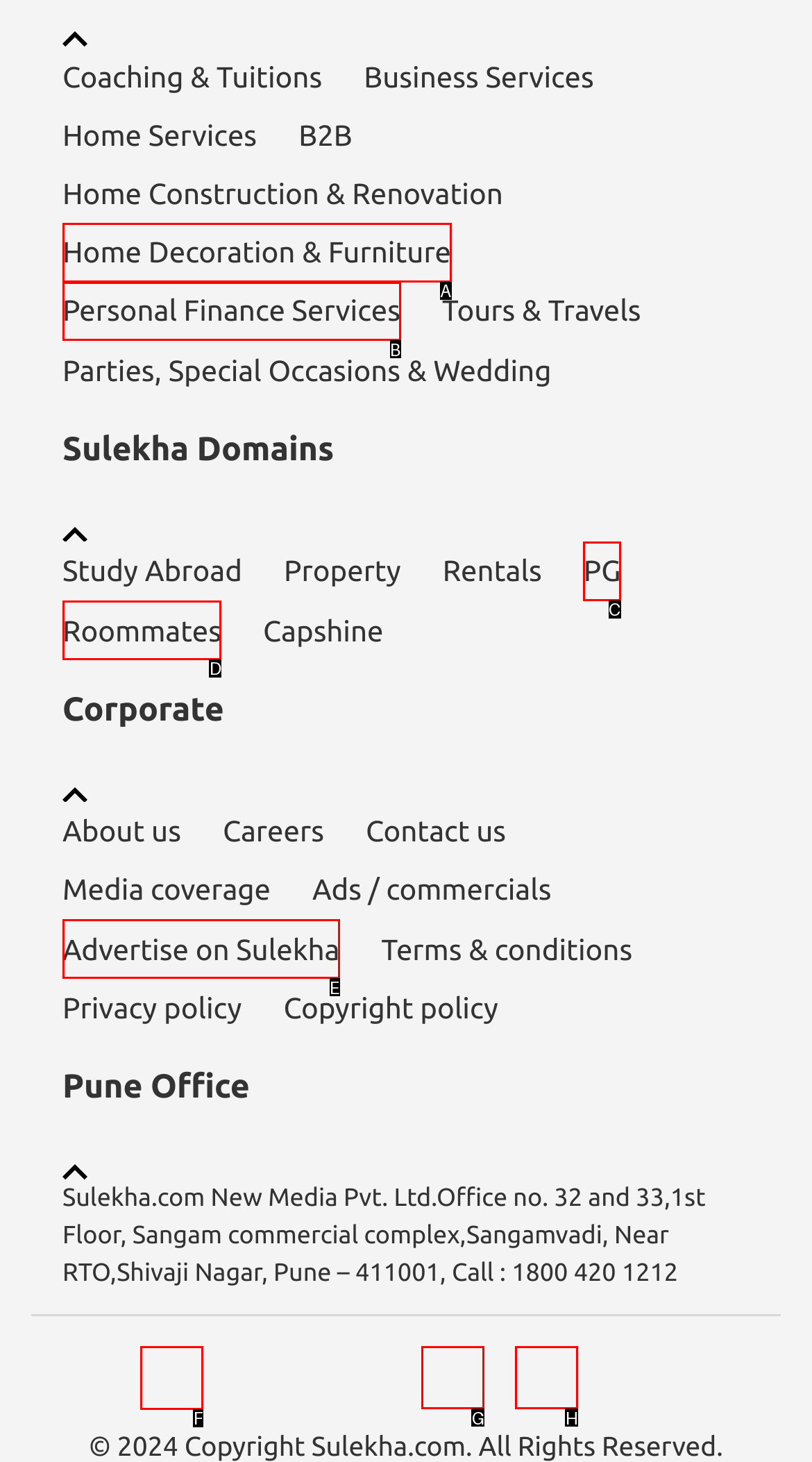Determine which element should be clicked for this task: Click on Follow us on Twitter
Answer with the letter of the selected option.

F